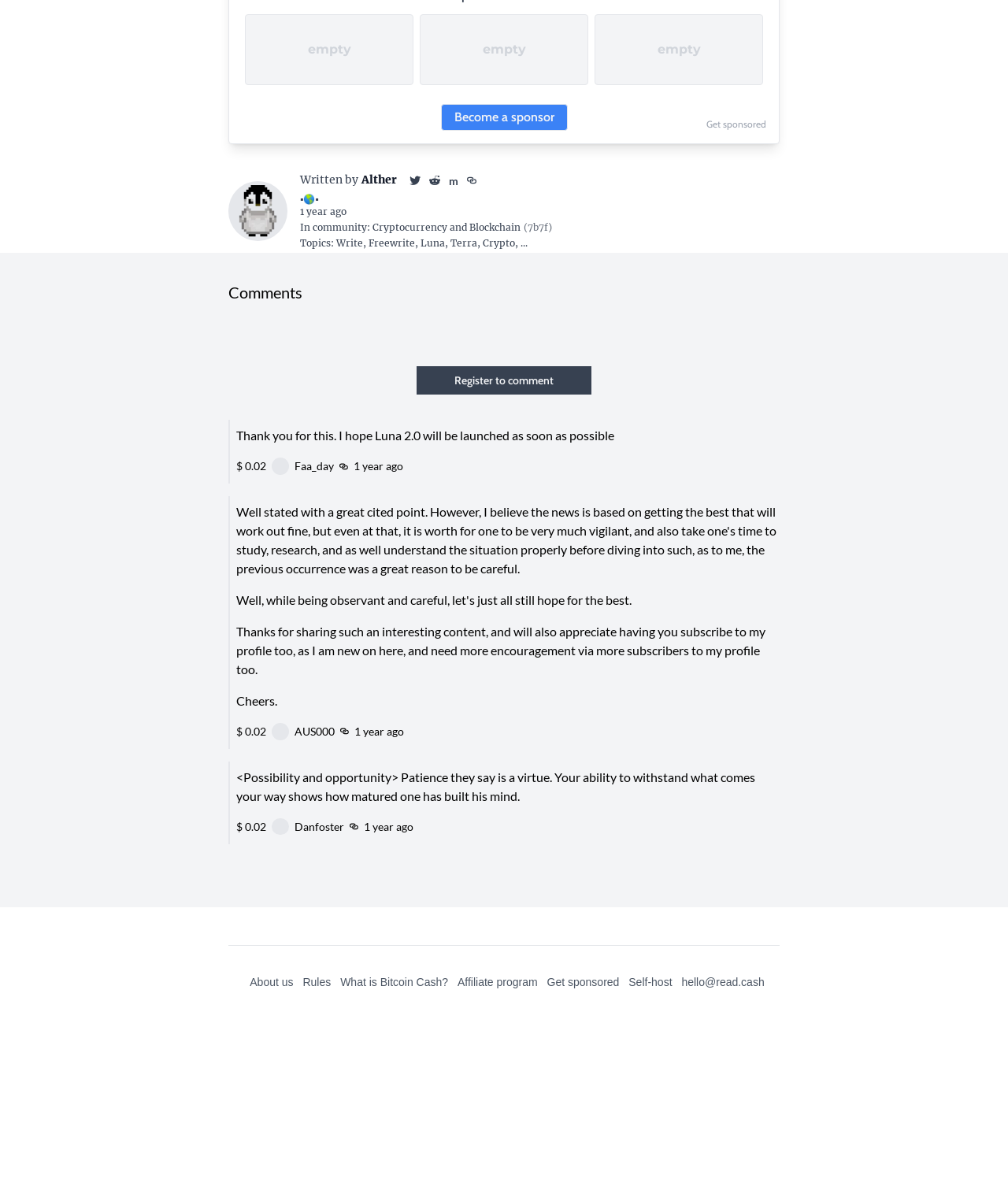Please find the bounding box coordinates of the element's region to be clicked to carry out this instruction: "Click on the 'Get sponsored' link".

[0.701, 0.098, 0.76, 0.108]